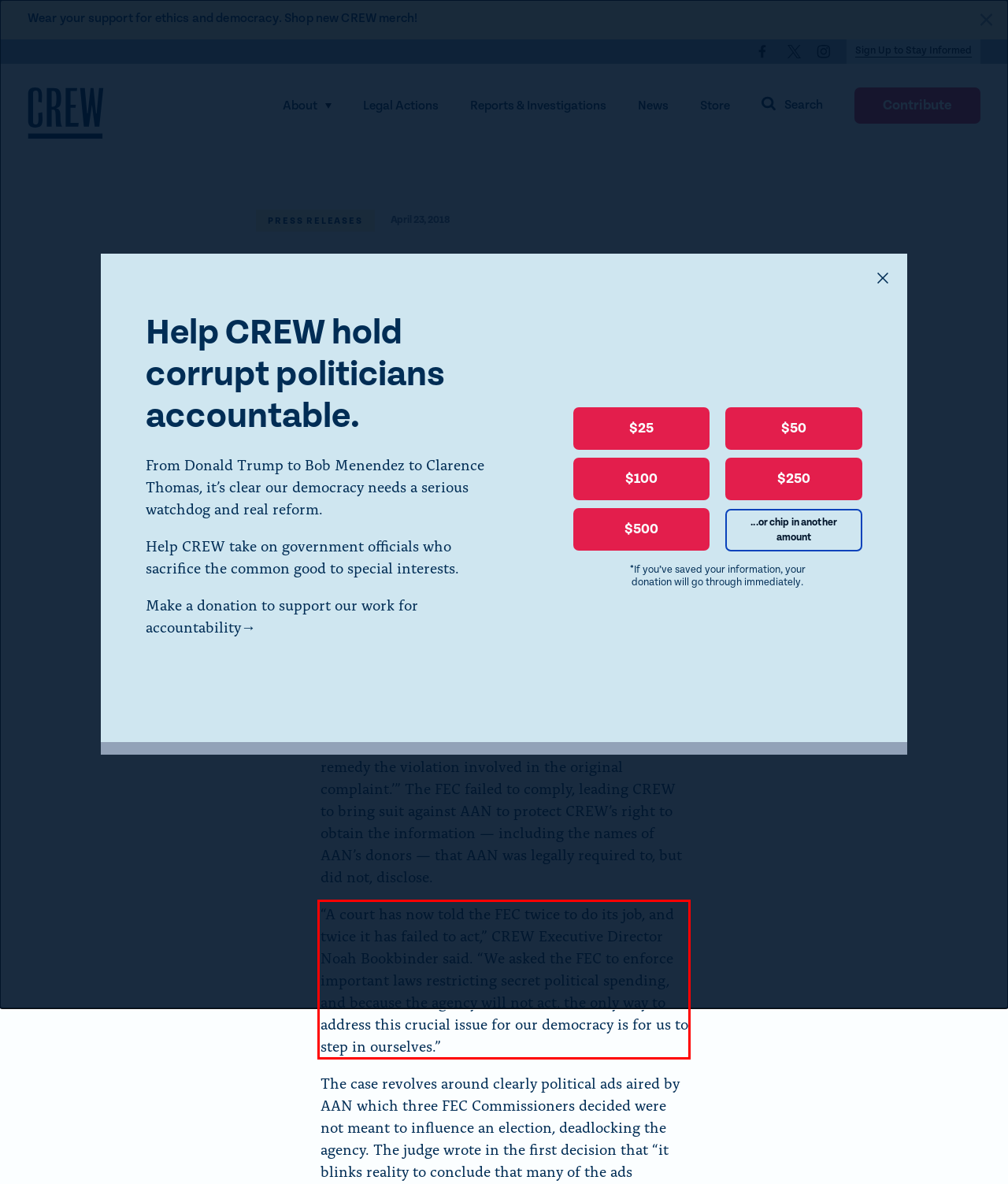Please perform OCR on the text content within the red bounding box that is highlighted in the provided webpage screenshot.

“A court has now told the FEC twice to do its job, and twice it has failed to act,” CREW Executive Director Noah Bookbinder said. “We asked the FEC to enforce important laws restricting secret political spending, and because the agency will not act, the only way to address this crucial issue for our democracy is for us to step in ourselves.”